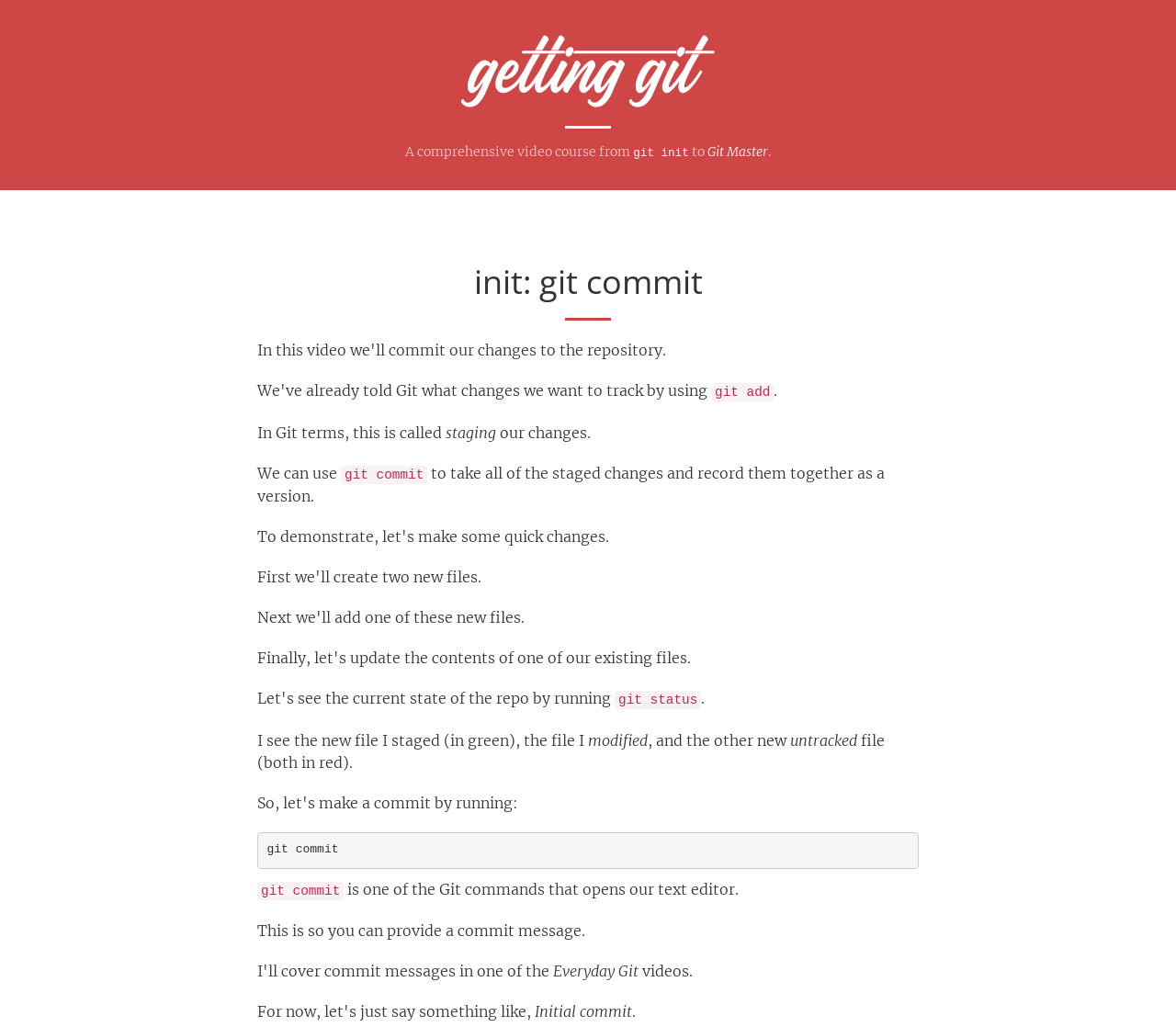What is the purpose of 'git commit'?
Please provide a comprehensive answer based on the contents of the image.

According to the webpage, 'git commit' is used to take all of the staged changes and record them together as a version. This suggests that the primary purpose of 'git commit' is to record changes made to a Git repository.